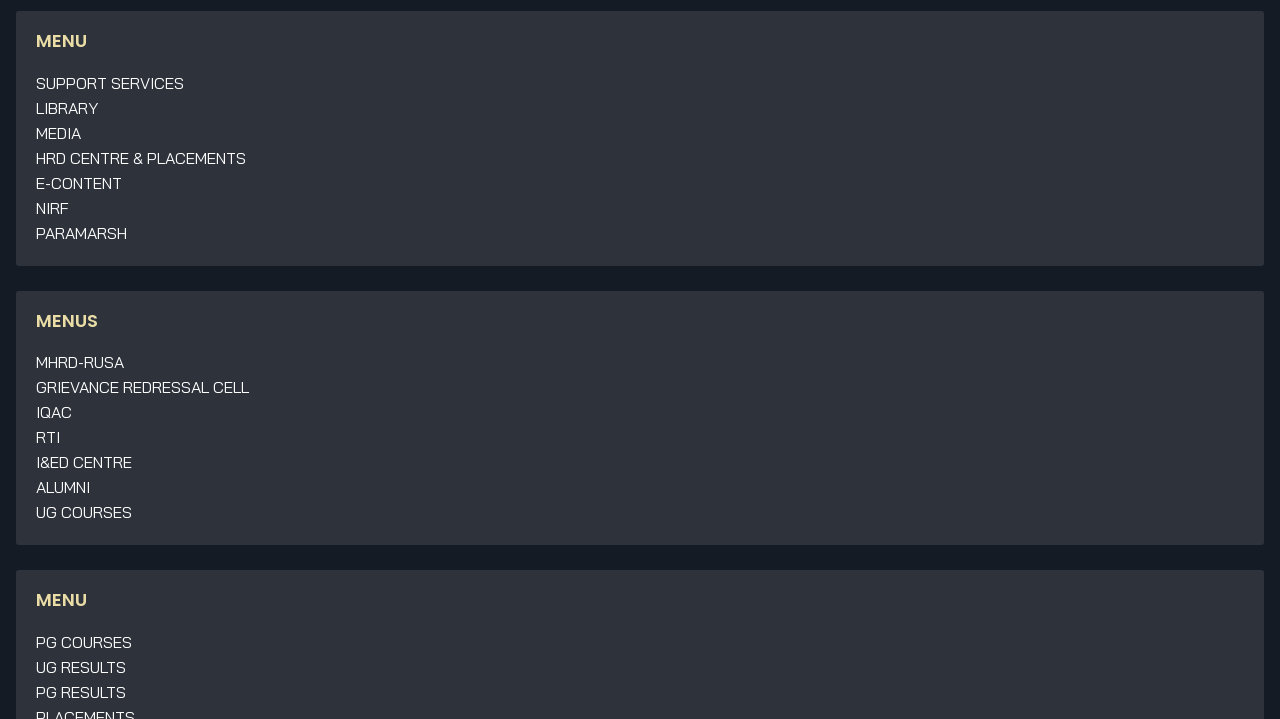From the webpage screenshot, predict the bounding box coordinates (top-left x, top-left y, bottom-right x, bottom-right y) for the UI element described here: HRD Centre & Placements

[0.028, 0.205, 0.192, 0.233]